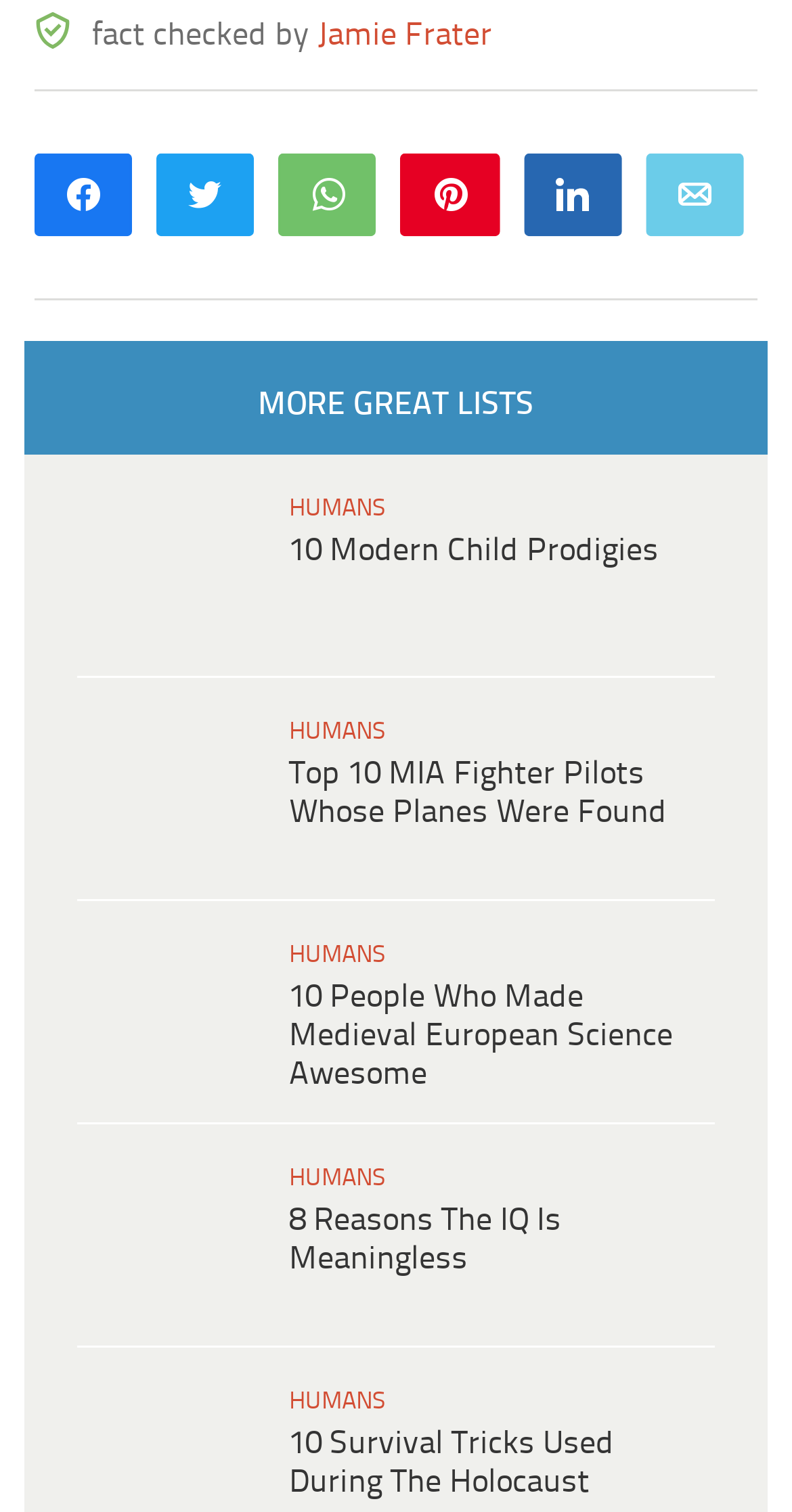What is the topic of the first article?
Use the screenshot to answer the question with a single word or phrase.

Modern Child Prodigies